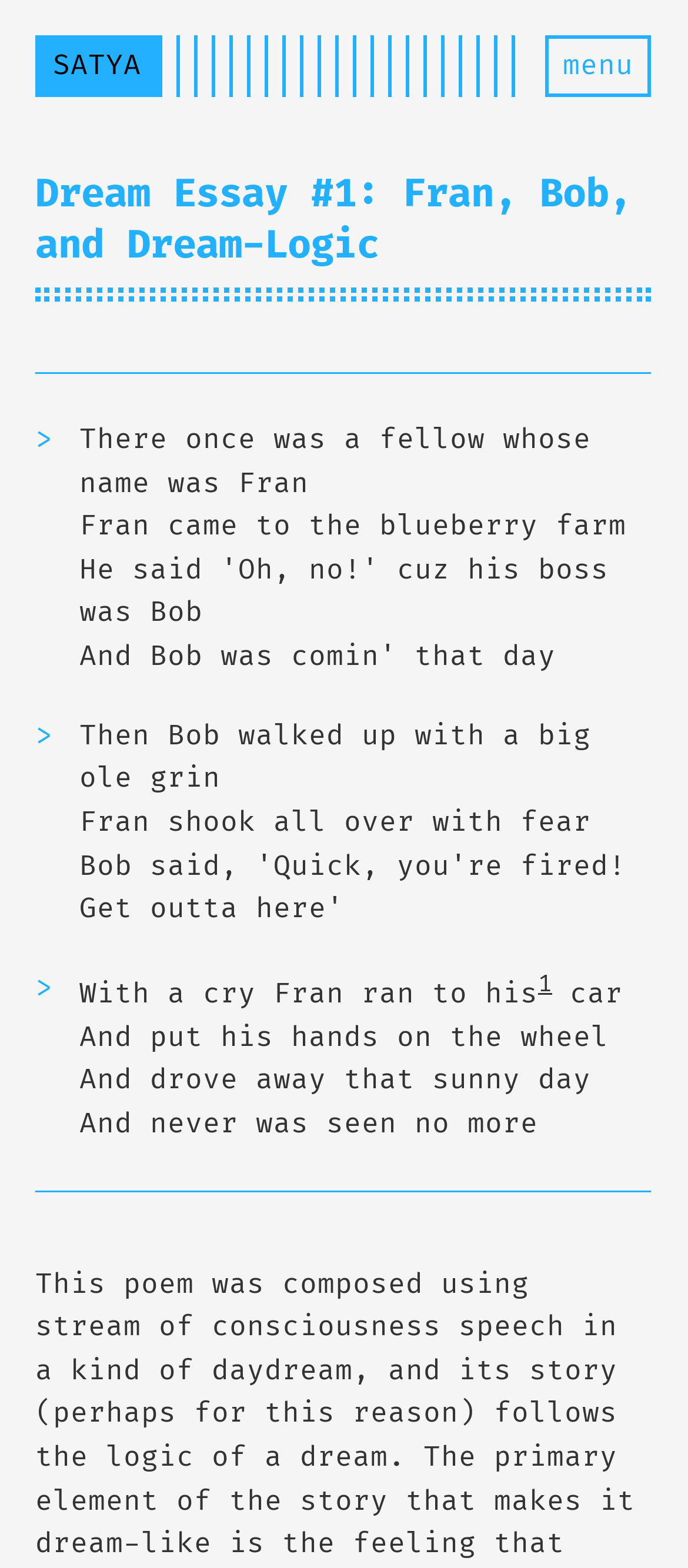What is the action Fran takes at the end of the essay?
Answer the question with a single word or phrase, referring to the image.

Drove away